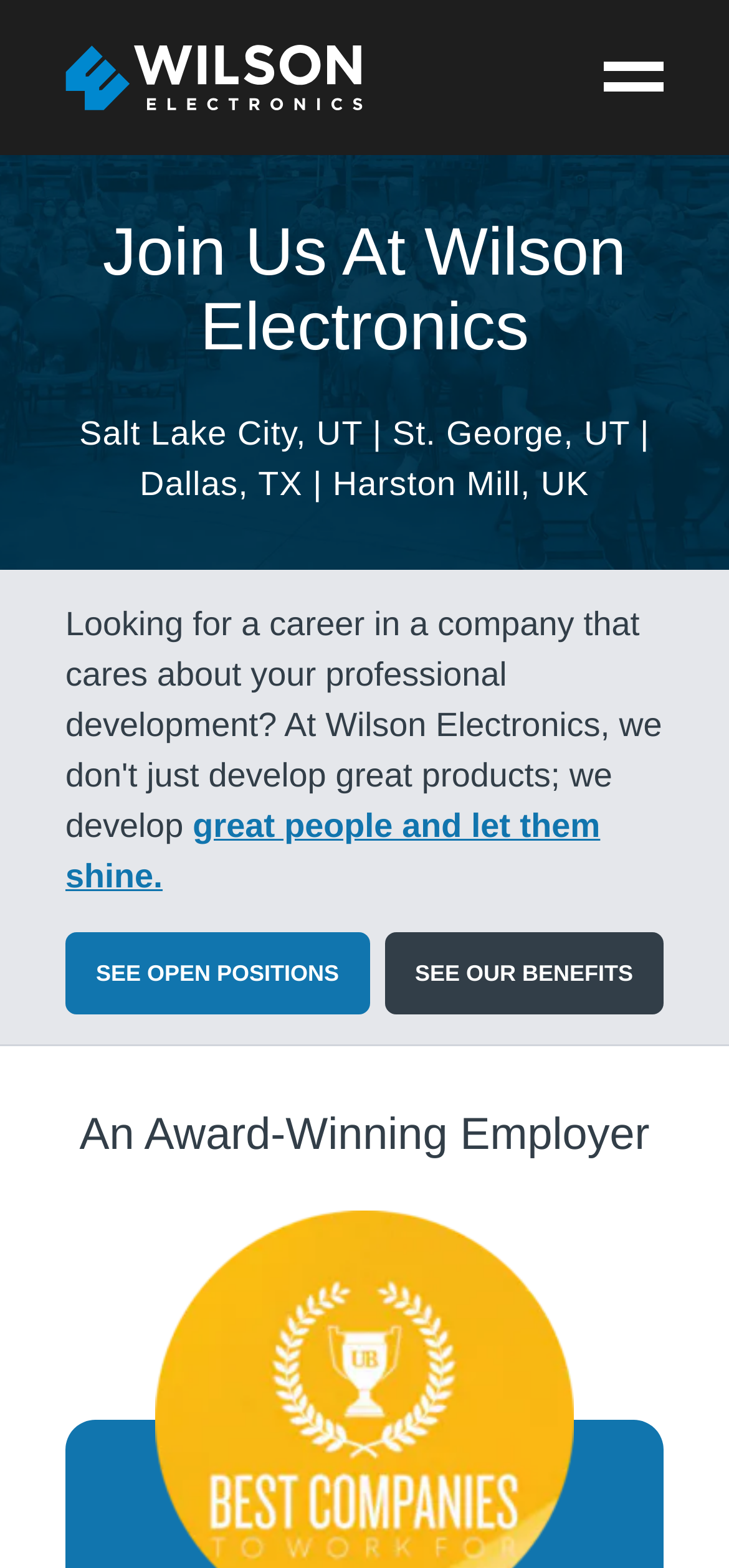What is the purpose of the webpage?
Kindly offer a comprehensive and detailed response to the question.

The webpage has links to 'SEE OPEN POSITIONS' and 'SEE OUR BENEFITS', which suggests that the purpose of the webpage is for job search and career development.